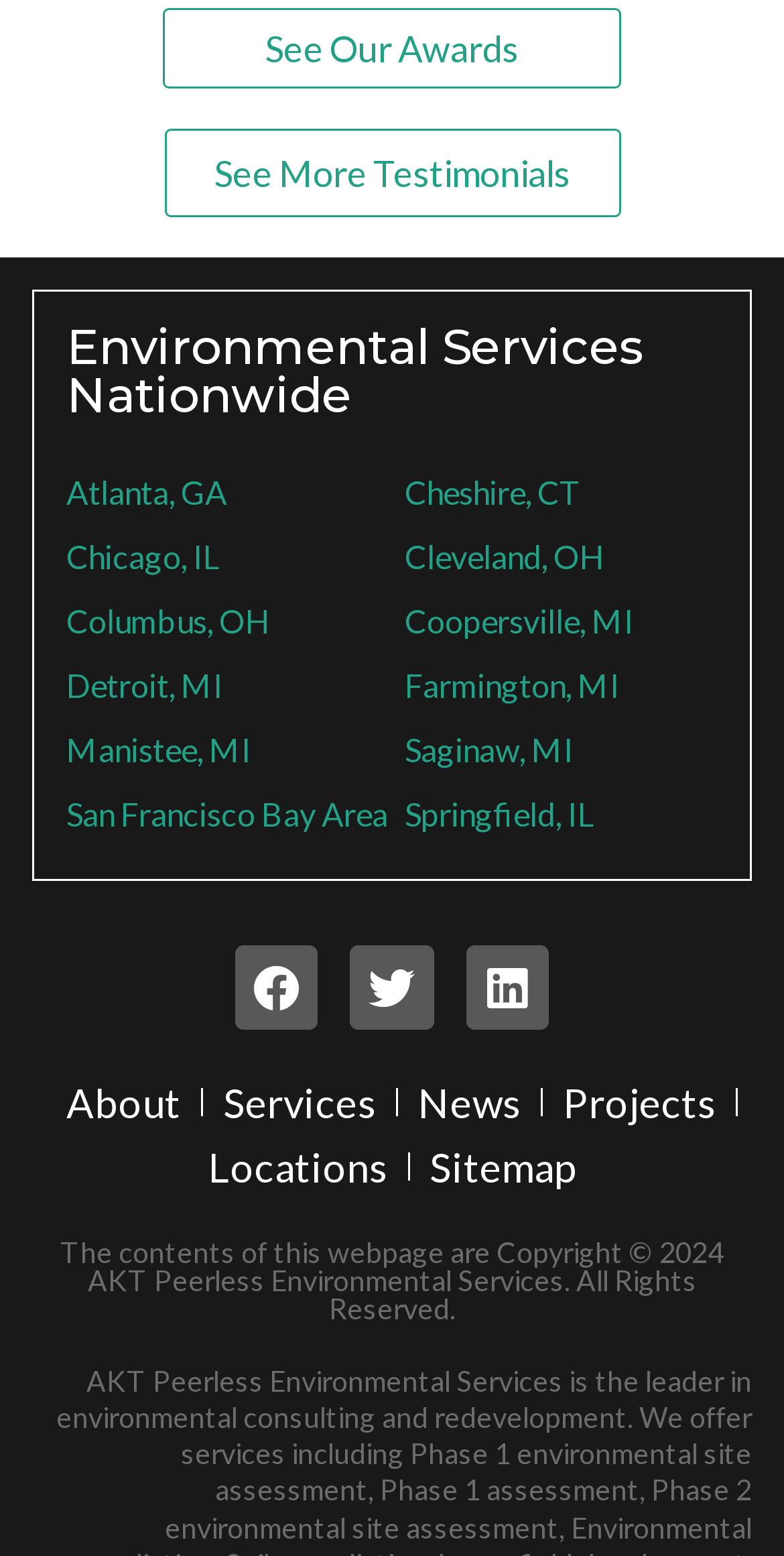How many locations are listed on this webpage?
Provide a short answer using one word or a brief phrase based on the image.

14